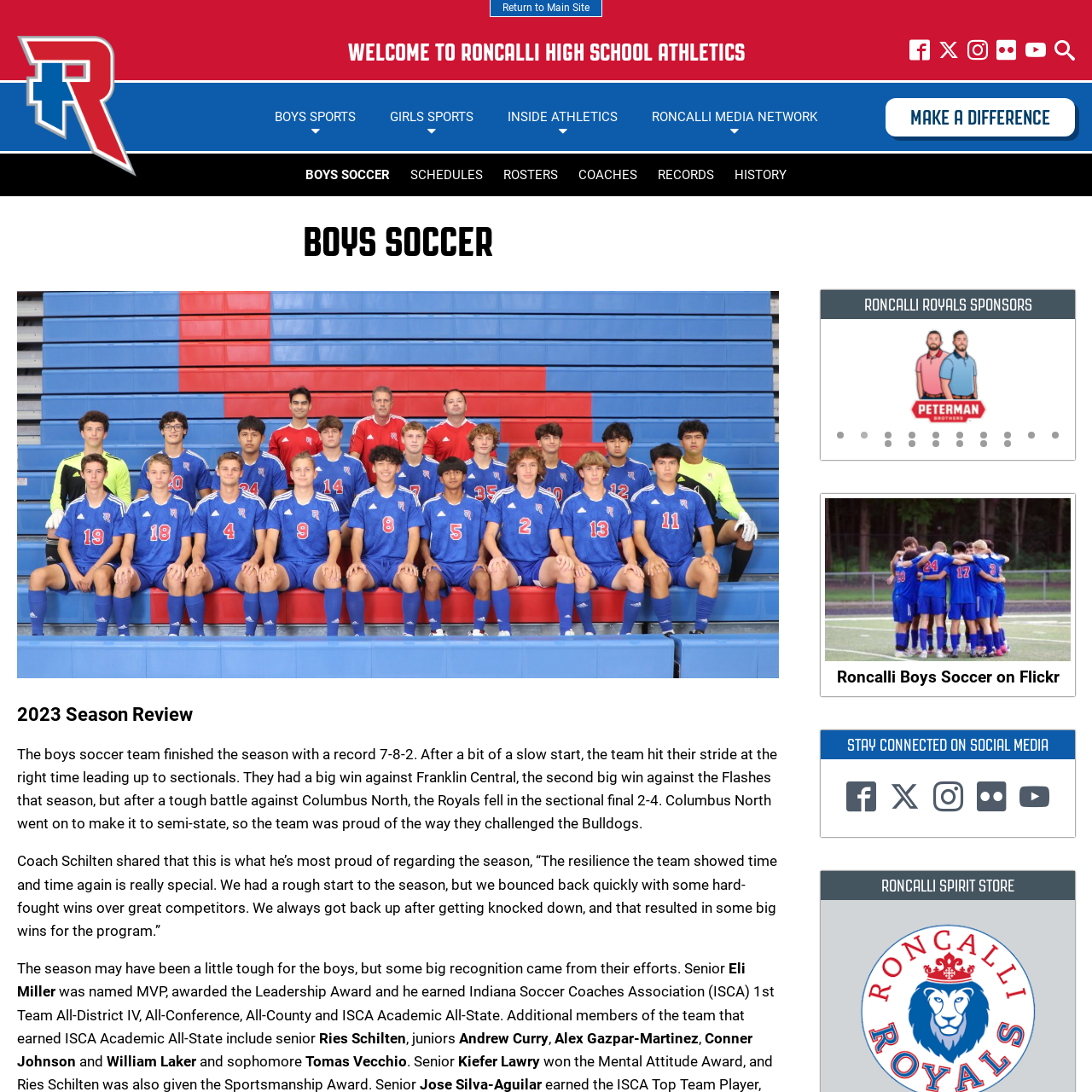What does the emblem symbolize?
Inspect the image area bounded by the red box and answer the question with a single word or a short phrase.

Teamwork and school pride